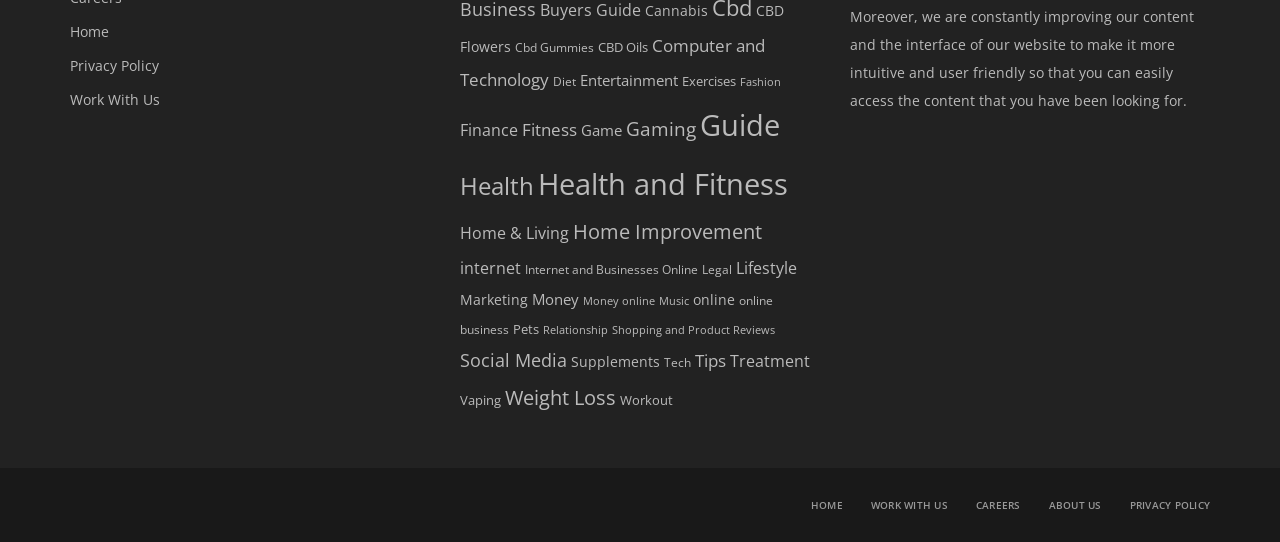Please specify the coordinates of the bounding box for the element that should be clicked to carry out this instruction: "Go to the 'About Us' page". The coordinates must be four float numbers between 0 and 1, formatted as [left, top, right, bottom].

[0.819, 0.919, 0.861, 0.945]